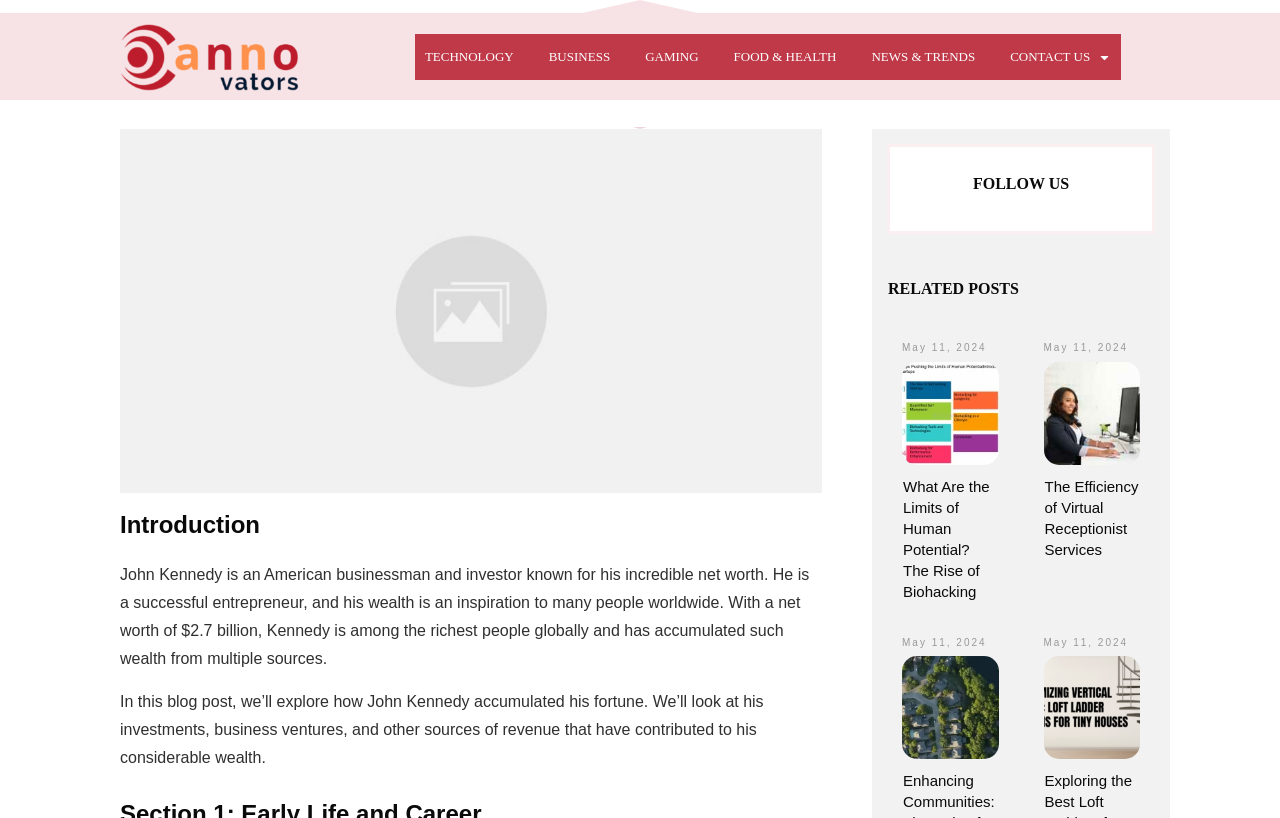What are the categories listed in the top navigation menu?
Look at the image and answer with only one word or phrase.

TECHNOLOGY, BUSINESS, GAMING, FOOD & HEALTH, NEWS & TRENDS, CONTACT US